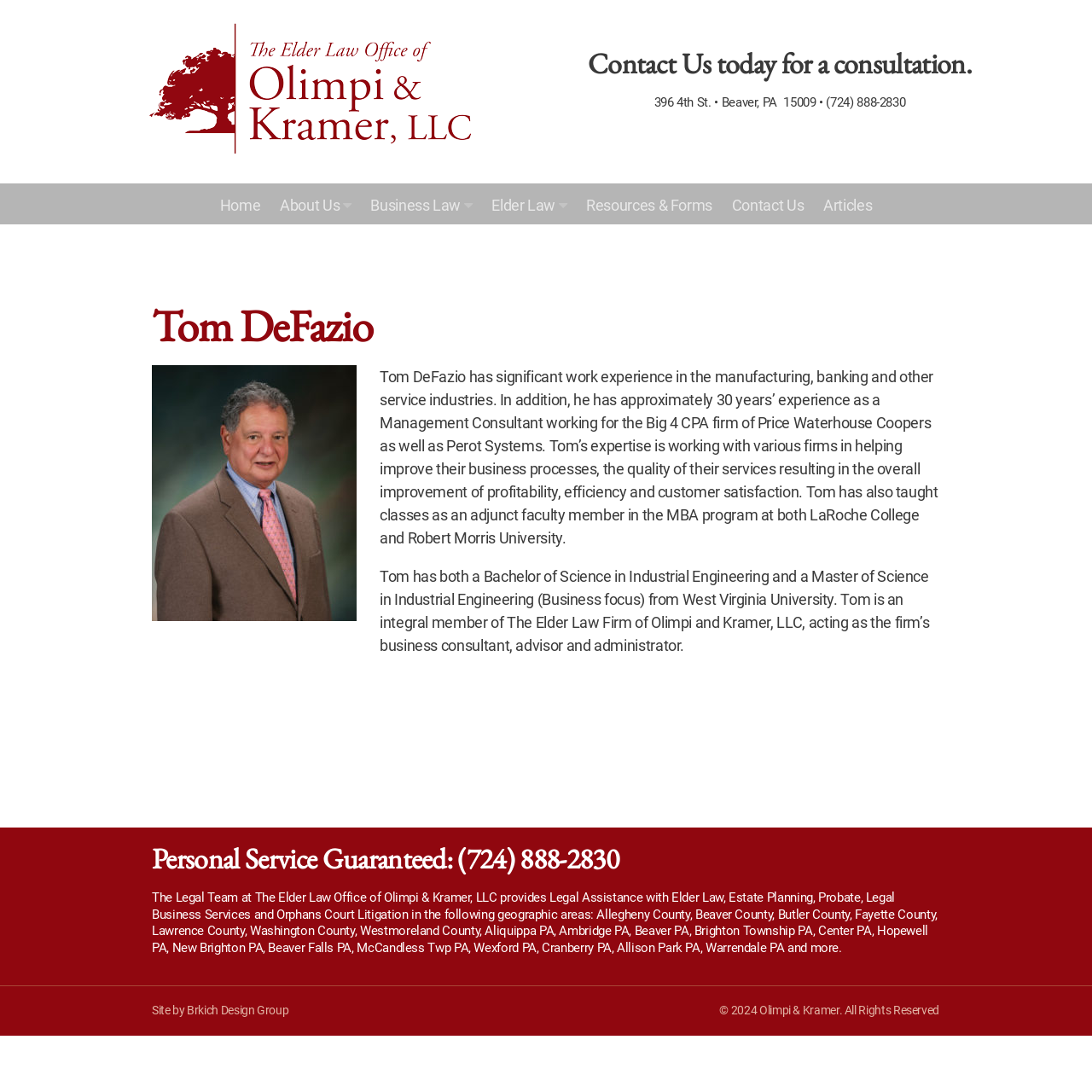Identify the bounding box coordinates of the area you need to click to perform the following instruction: "Click Contact Us today for a consultation.".

[0.513, 0.044, 0.915, 0.073]